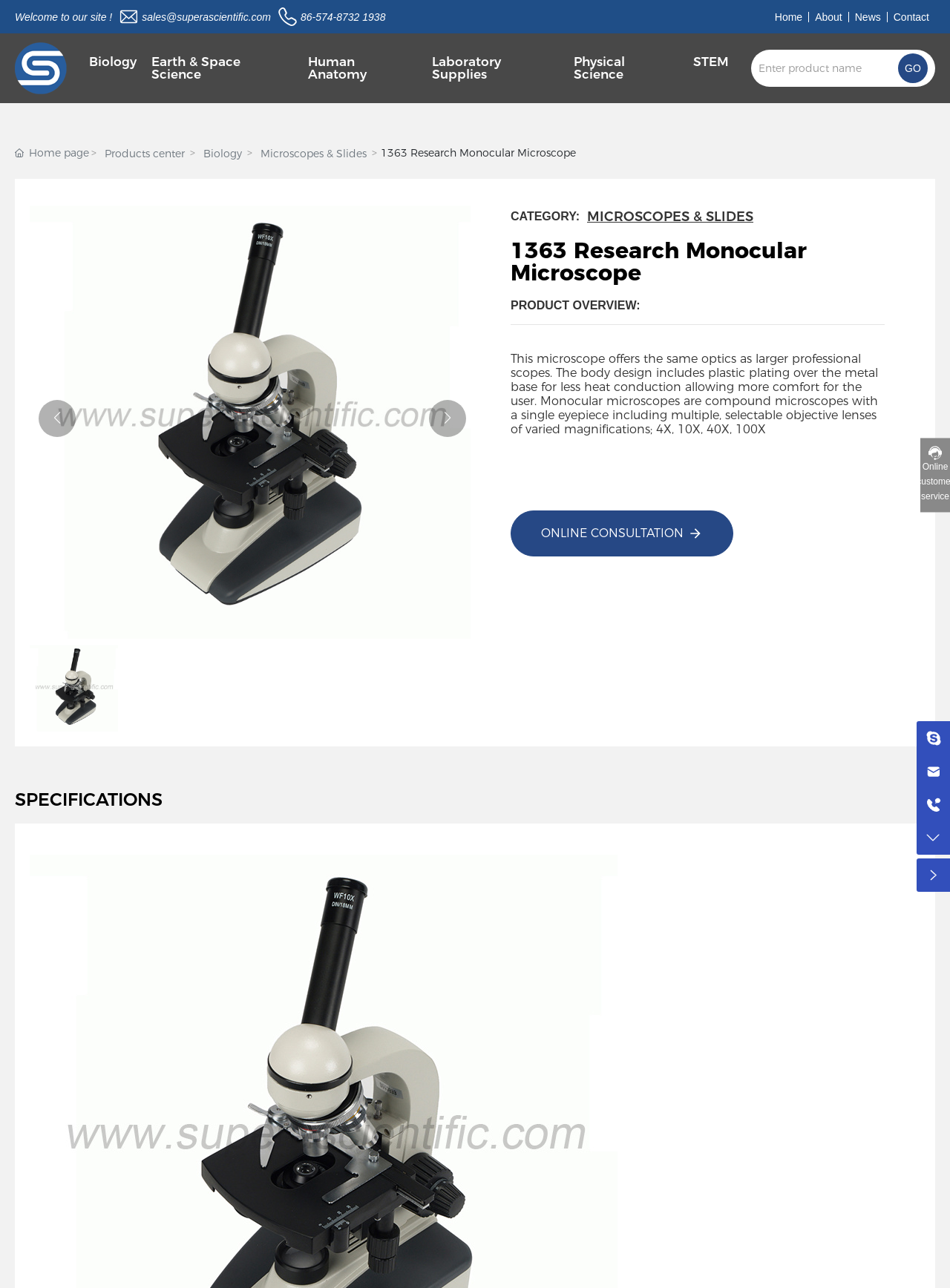Please identify the coordinates of the bounding box that should be clicked to fulfill this instruction: "Enter product name in the search box".

[0.798, 0.042, 0.945, 0.064]